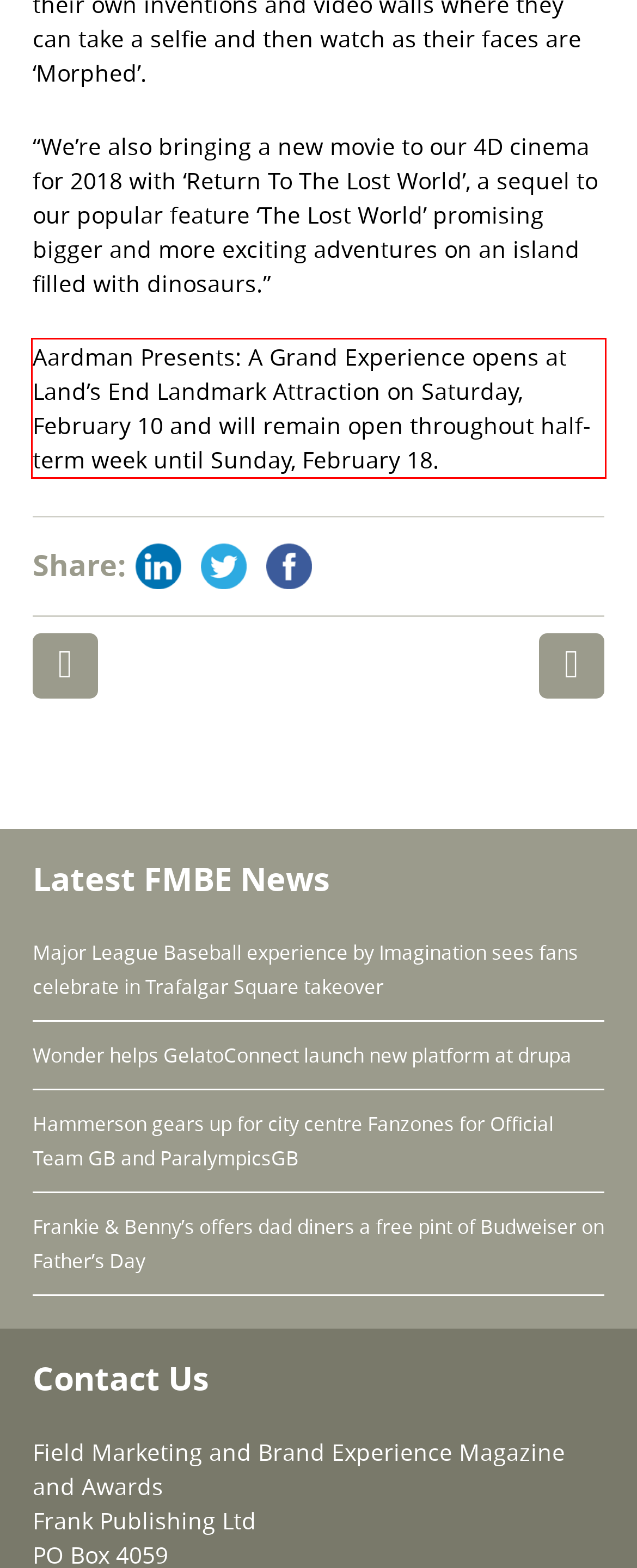Within the screenshot of a webpage, identify the red bounding box and perform OCR to capture the text content it contains.

Aardman Presents: A Grand Experience opens at Land’s End Landmark Attraction on Saturday, February 10 and will remain open throughout half-term week until Sunday, February 18.